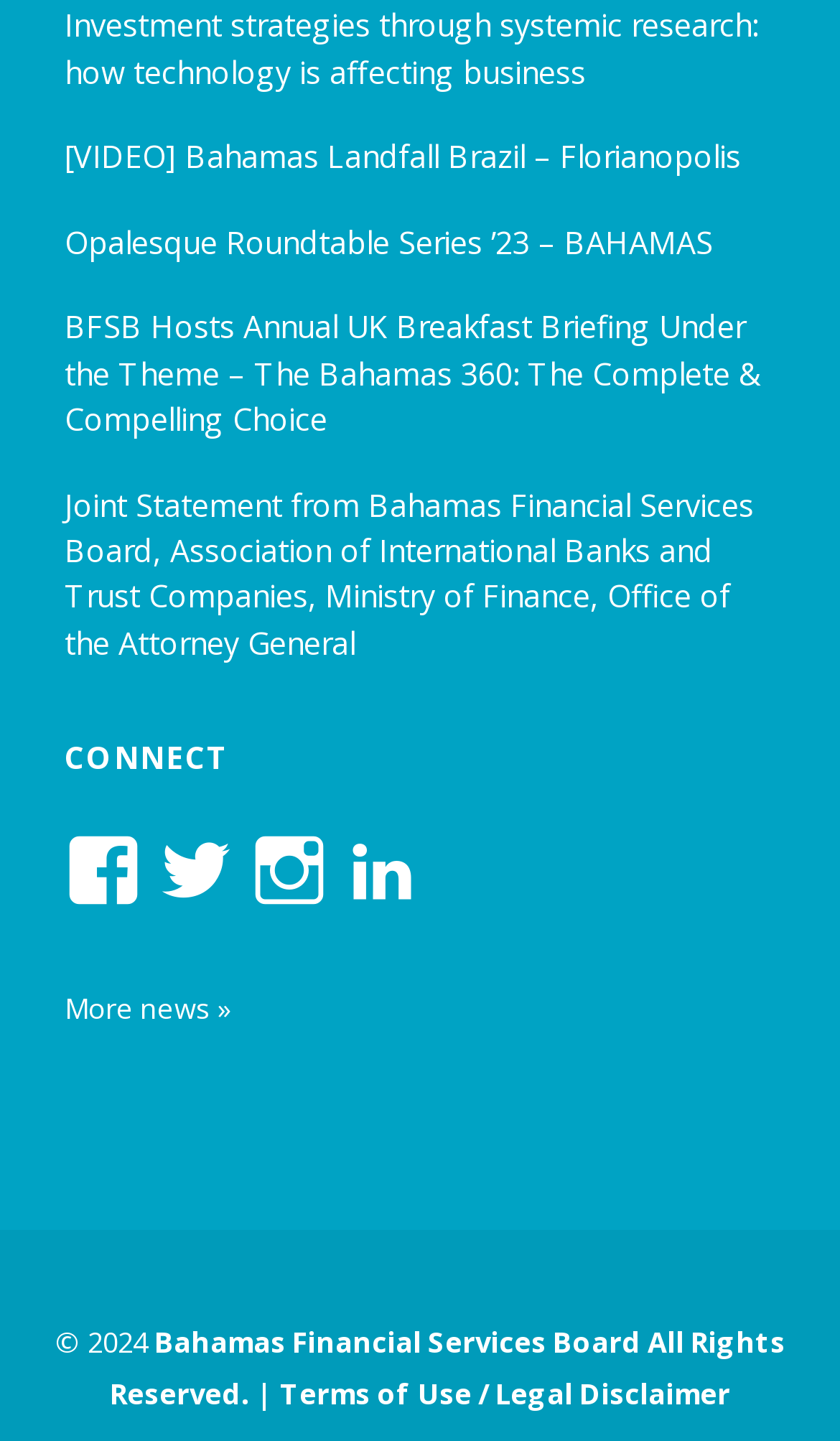Locate the bounding box coordinates of the element to click to perform the following action: 'Read about investment strategies through systemic research'. The coordinates should be given as four float values between 0 and 1, in the form of [left, top, right, bottom].

[0.077, 0.004, 0.903, 0.064]